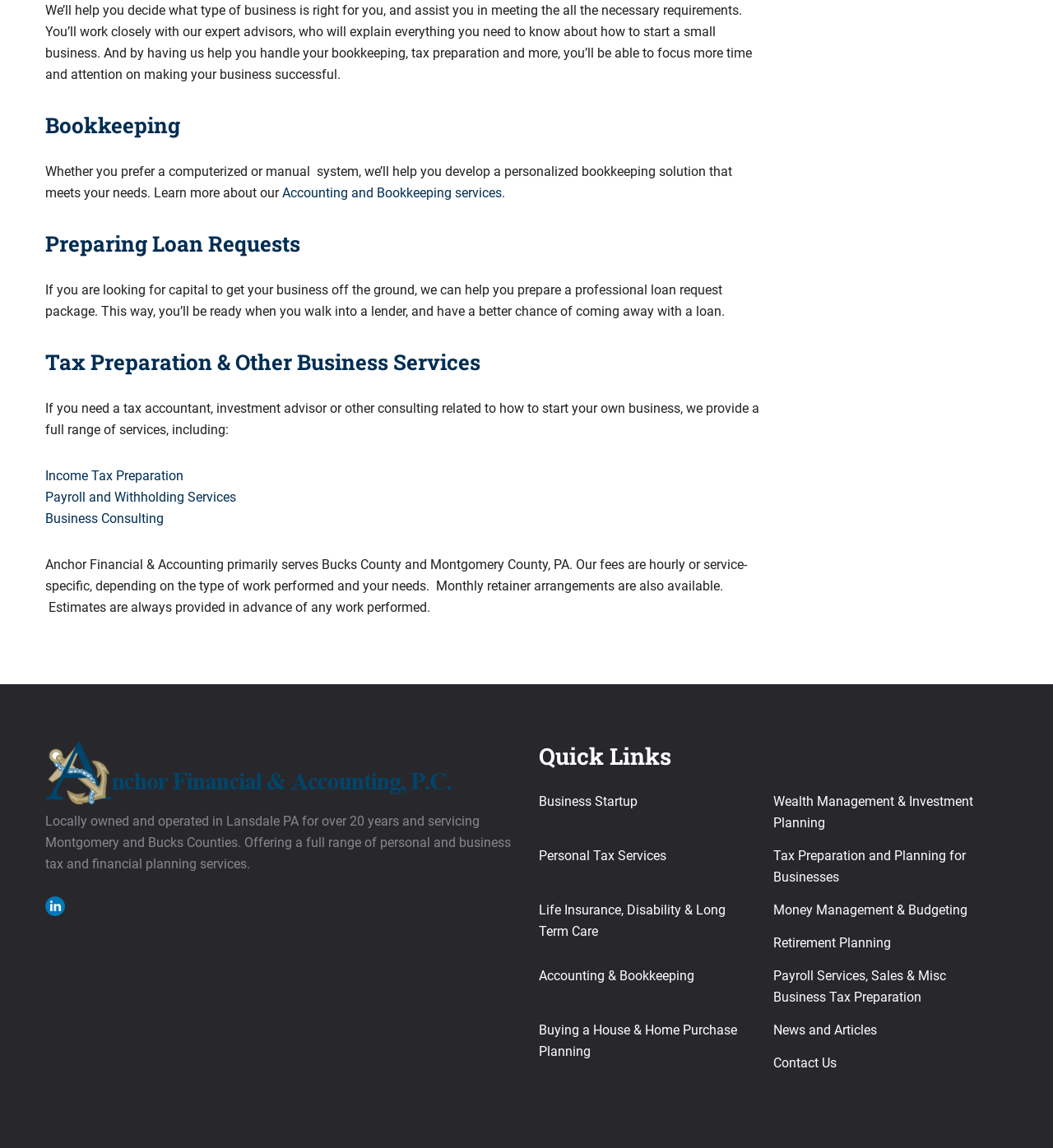Given the content of the image, can you provide a detailed answer to the question?
Where is Anchor Financial & Accounting located?

The static text element at the bottom of the webpage mentions that Anchor Financial & Accounting is 'Locally owned and operated in Lansdale PA for over 20 years and servicing Montgomery and Bucks Counties.' This indicates that the location of Anchor Financial & Accounting is Lansdale, PA.